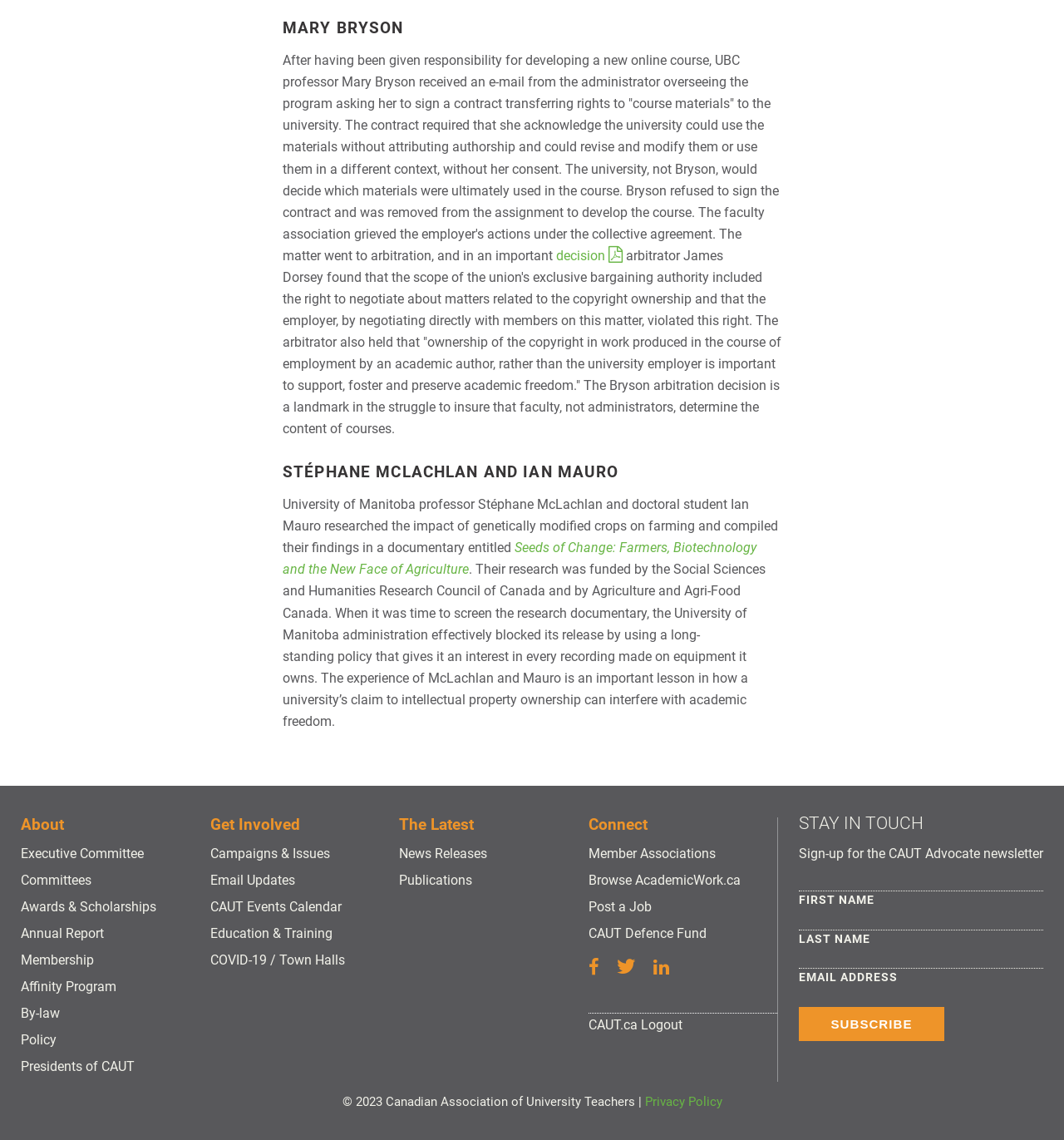Identify the bounding box coordinates of the clickable region to carry out the given instruction: "Enter your first name".

[0.751, 0.759, 0.98, 0.782]